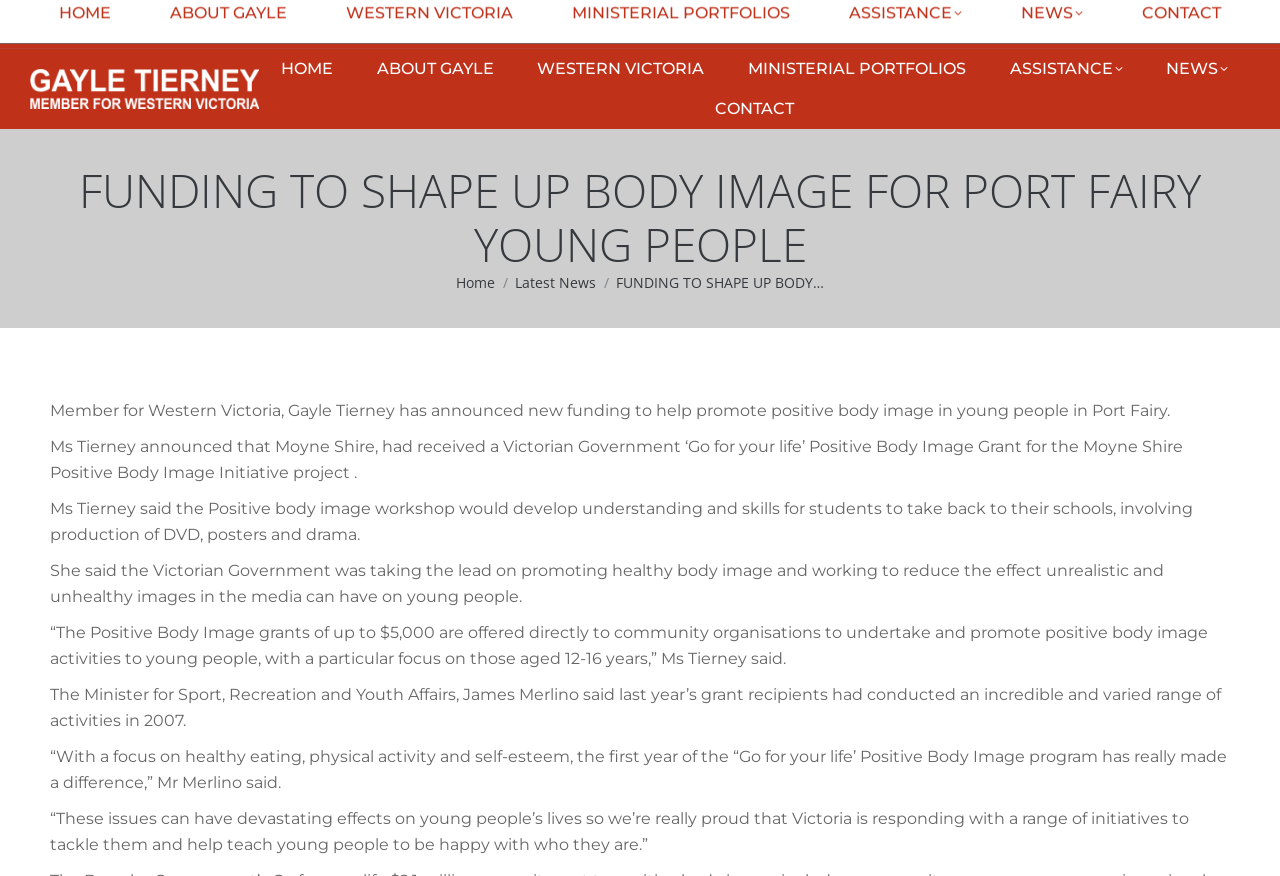What is the name of the grant received by Moyne Shire?
Answer the question with a single word or phrase by looking at the picture.

Positive Body Image Grant